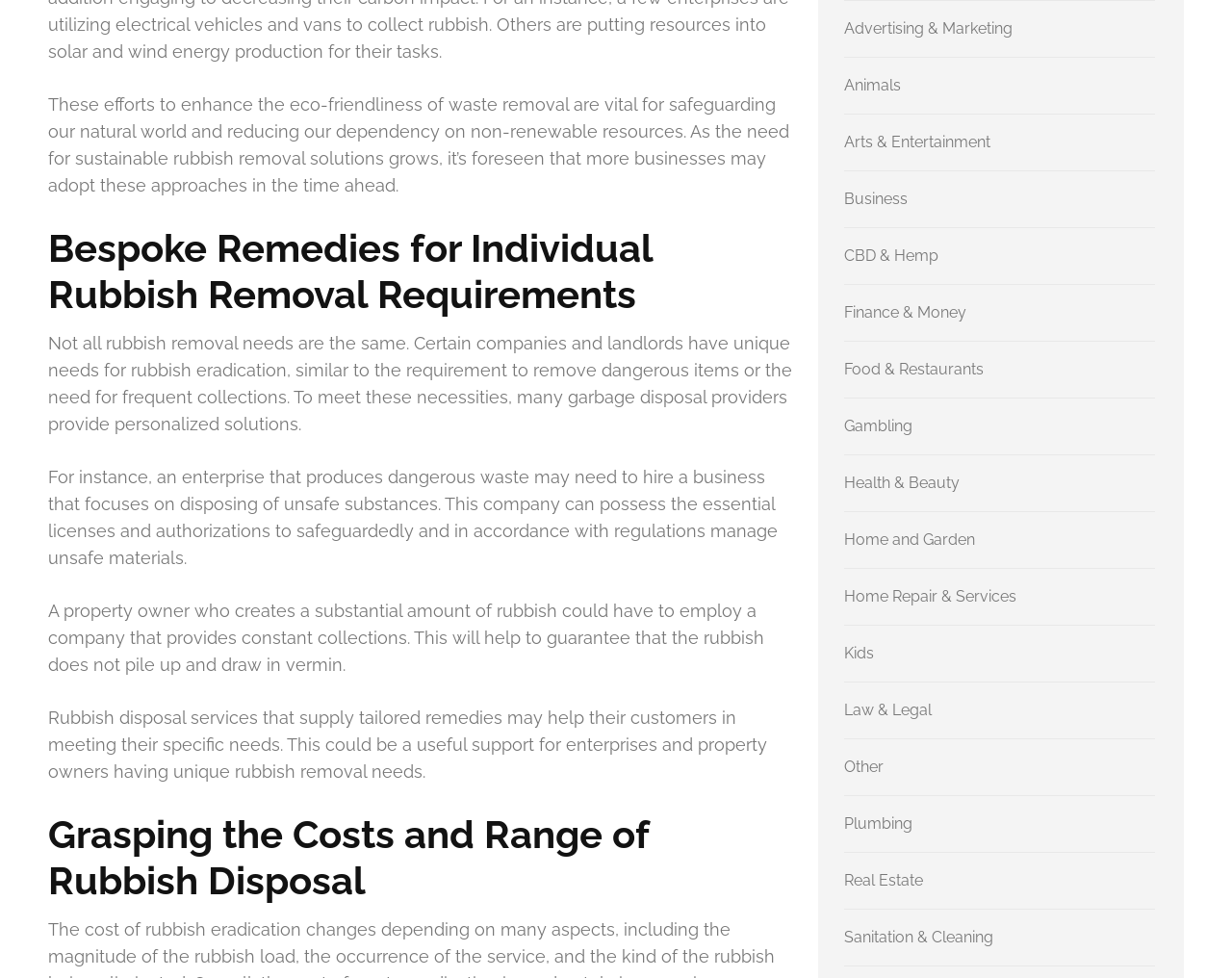What is the purpose of frequent collections for a property owner?
Give a one-word or short phrase answer based on the image.

To prevent rubbish from piling up